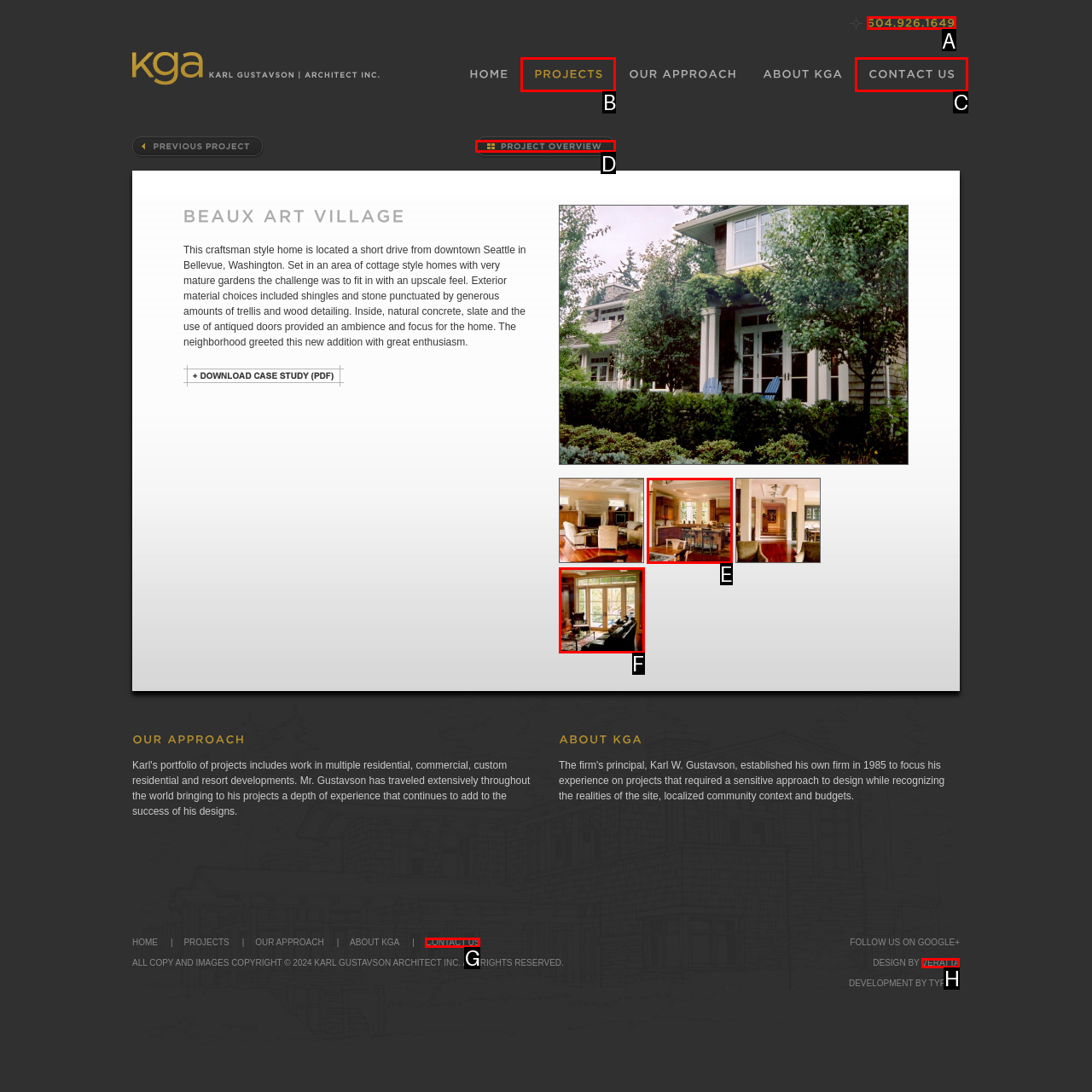Select the HTML element that should be clicked to accomplish the task: Contact Karl Gustavson Architect Reply with the corresponding letter of the option.

A